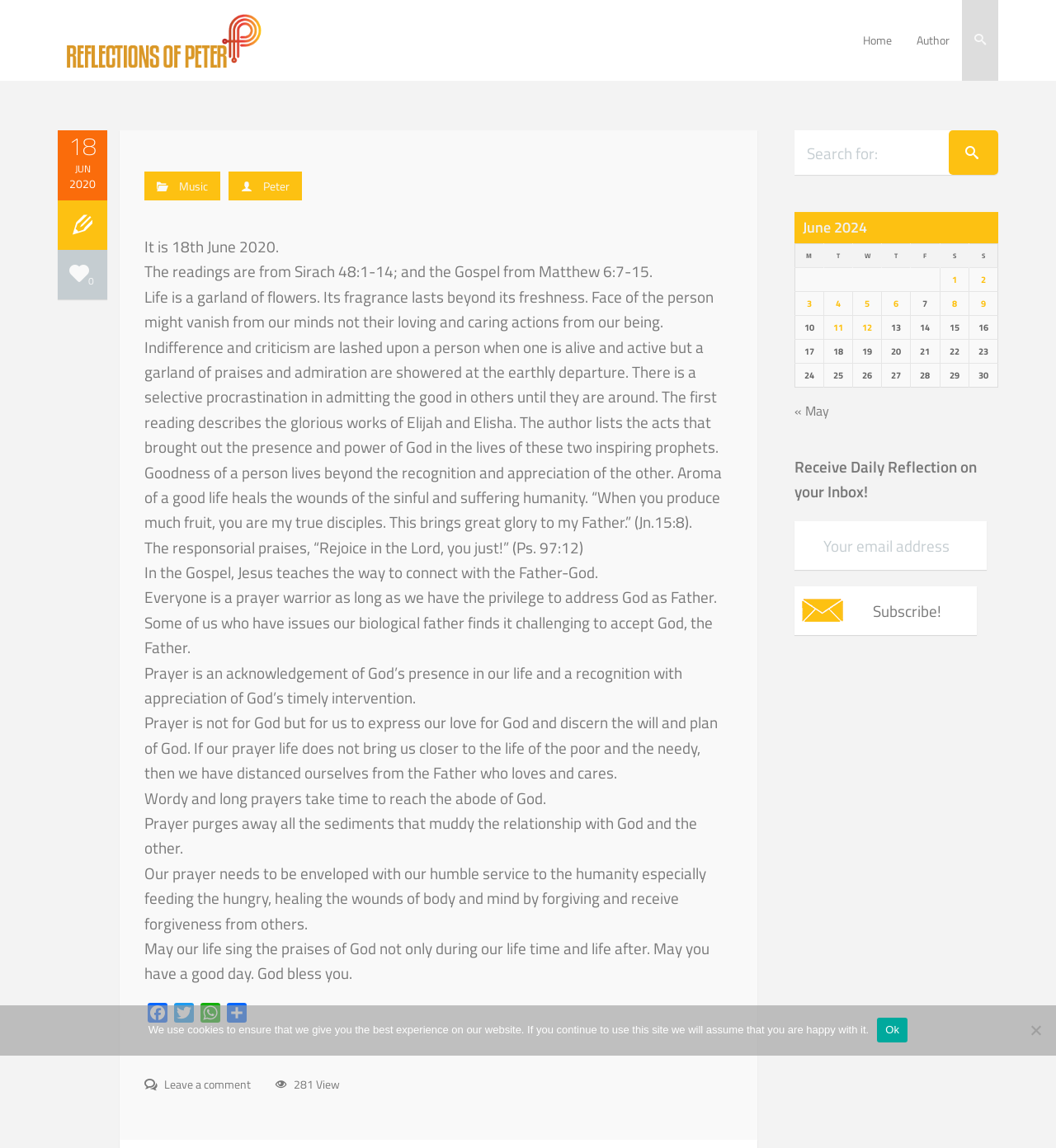Based on the element description, predict the bounding box coordinates (top-left x, top-left y, bottom-right x, bottom-right y) for the UI element in the screenshot: title="Reflections of Peter"

[0.055, 0.027, 0.256, 0.044]